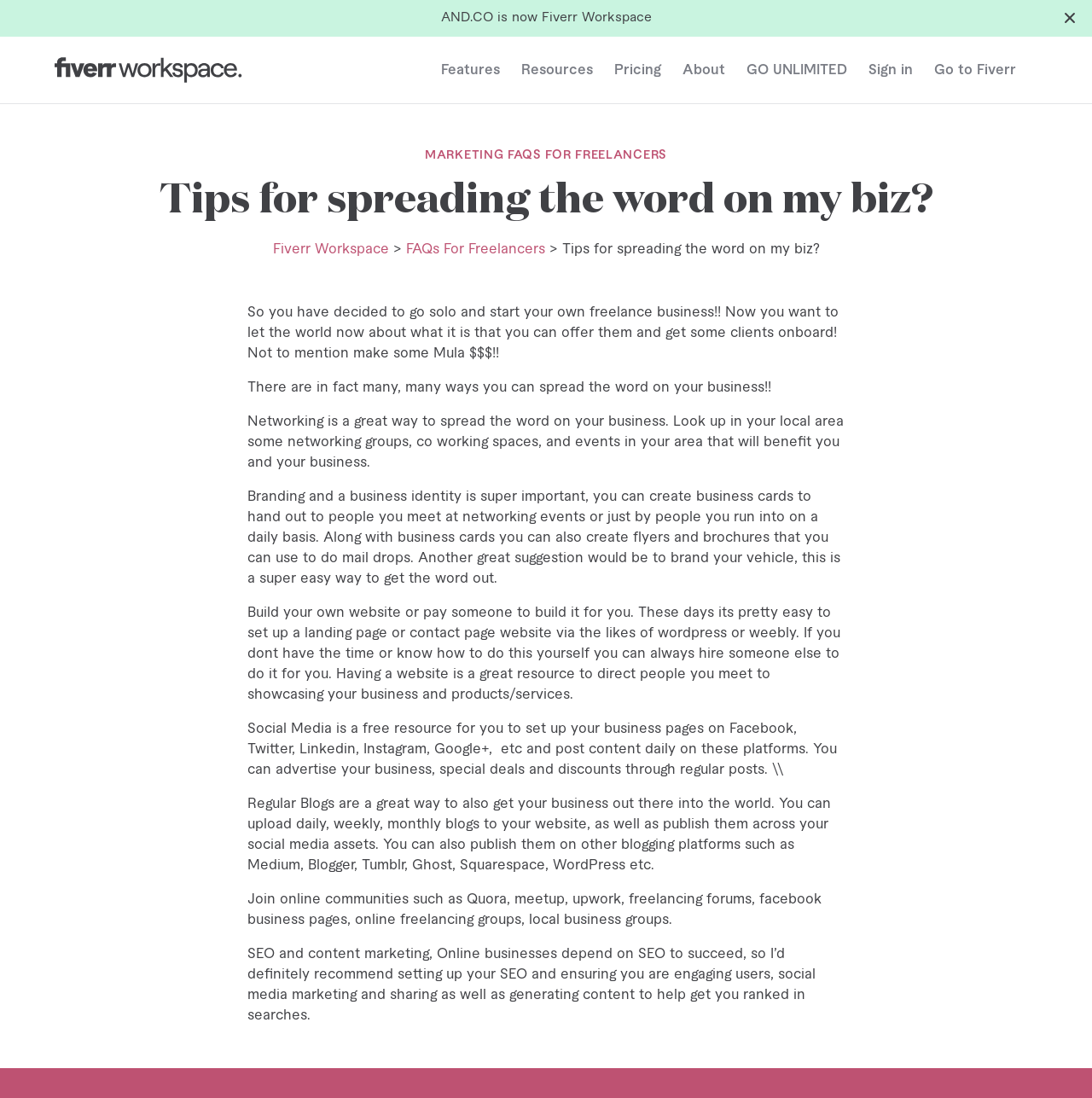Answer this question in one word or a short phrase: What is the name of the platform?

Fiverr Workspace